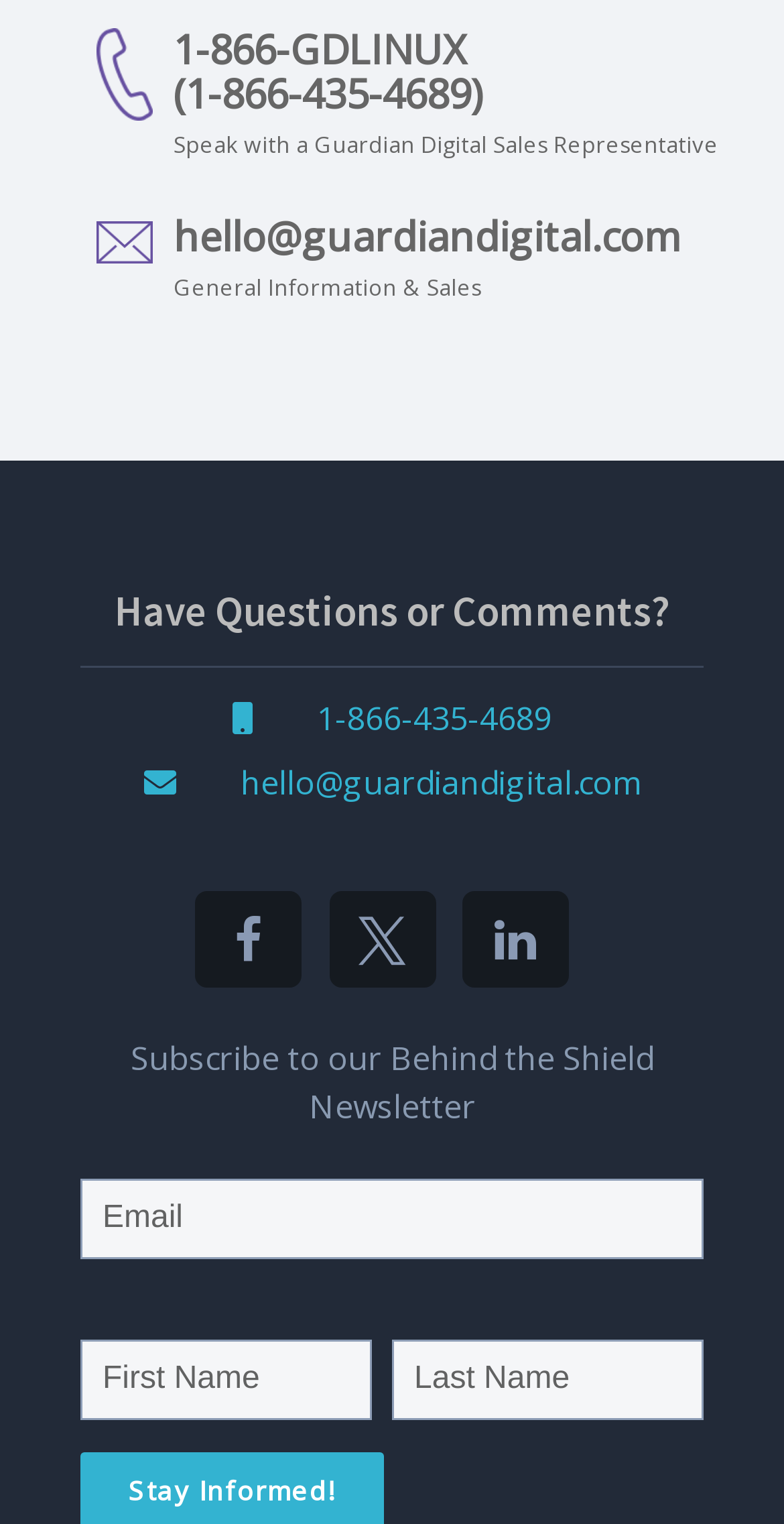Using the format (top-left x, top-left y, bottom-right x, bottom-right y), and given the element description, identify the bounding box coordinates within the screenshot: Sign Up for Free Trial

[0.336, 0.842, 0.664, 0.863]